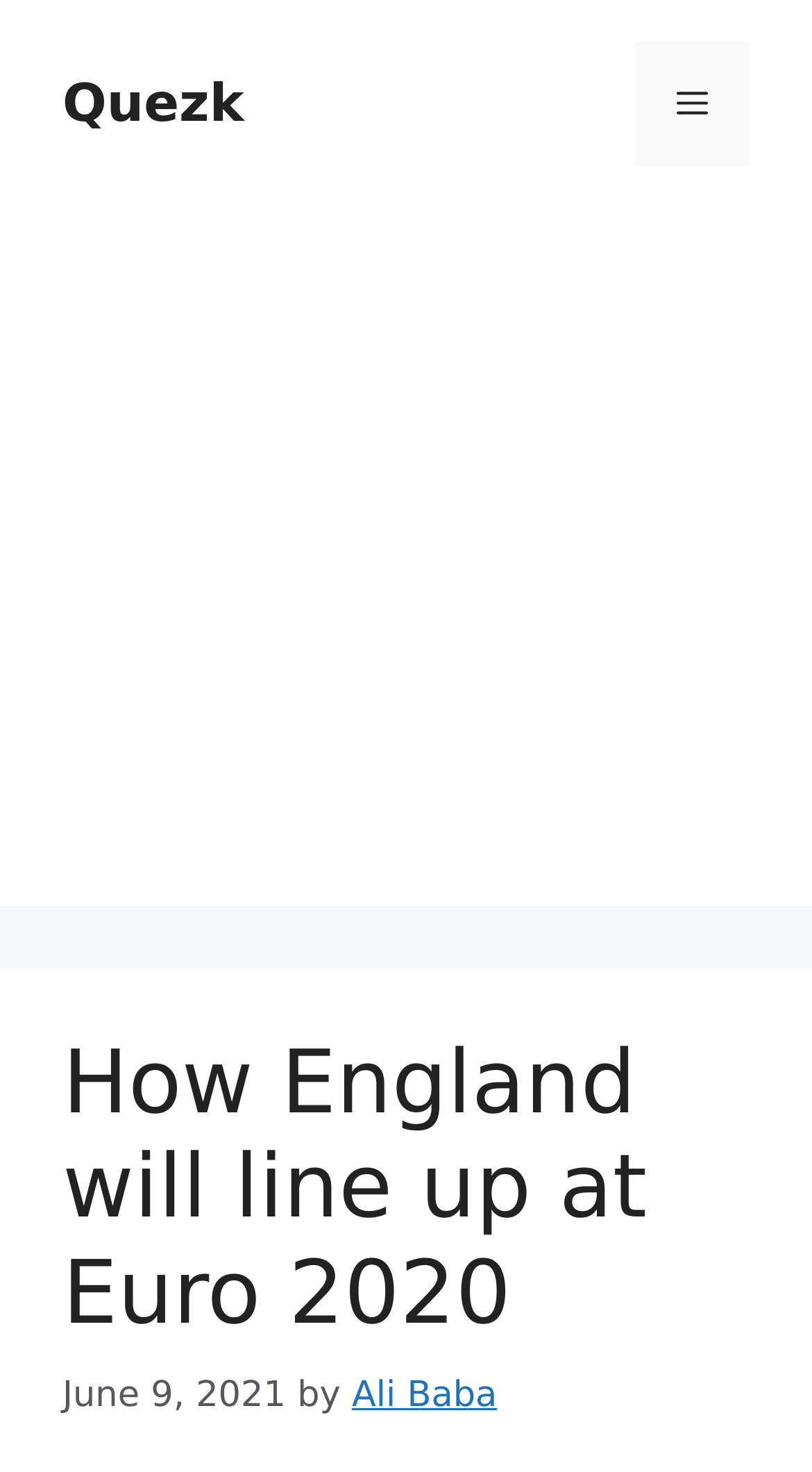Who wrote the article?
Answer with a single word or phrase, using the screenshot for reference.

Ali Baba